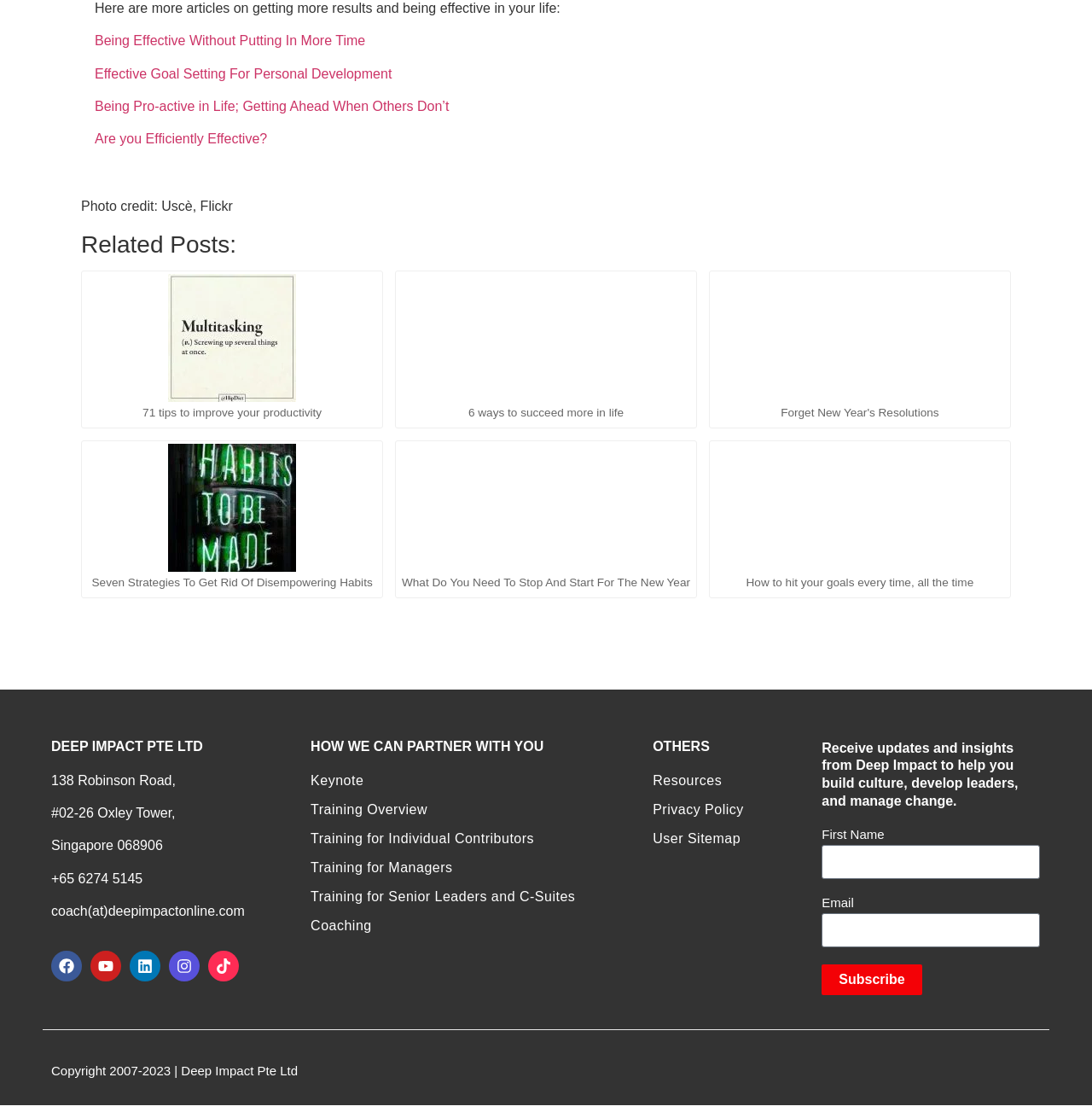Find the UI element described as: "Are you Efficiently Effective?" and predict its bounding box coordinates. Ensure the coordinates are four float numbers between 0 and 1, [left, top, right, bottom].

[0.087, 0.118, 0.245, 0.131]